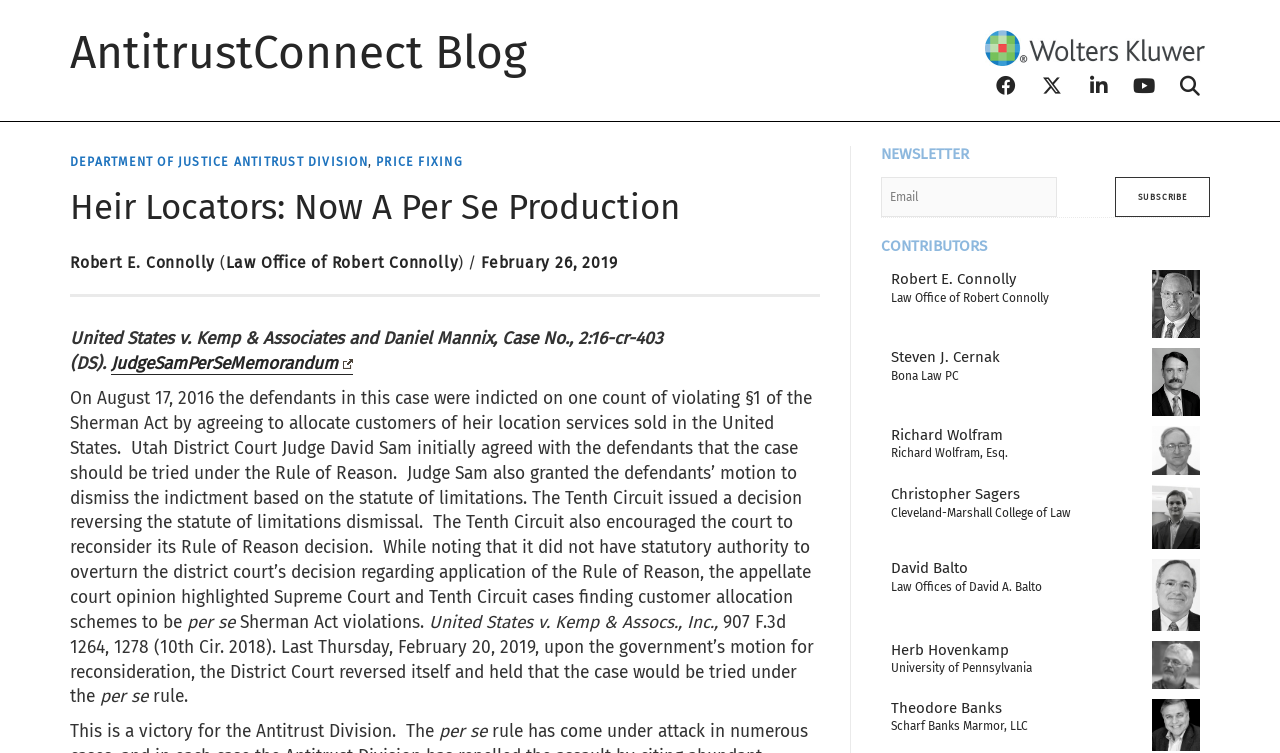Summarize the webpage with a detailed and informative caption.

The webpage is a blog post titled "Heir Locators: Now A Per Se Production" on the AntitrustConnect Blog. At the top of the page, there is a heading with the blog title and a link to the blog's homepage. Below this, there are social media links to Facebook, LinkedIn, YouTube, and a search icon.

The main content of the page is divided into sections. The first section has a heading "DEPARTMENT OF JUSTICE ANTITRUST DIVISION" followed by a link to "PRICE FIXING". Below this, there is a heading with the title of the blog post, "Heir Locators: Now A Per Se Production", and a link to the author, Robert E. Connolly.

The main article begins with a summary of a court case, United States v. Kemp & Associates and Daniel Mannix, Case No., 2:16-cr-403 (DS). The text describes the case, including the indictment, the court's initial decision, and the appeal. The article then discusses the reversal of the court's decision and the implications for the Antitrust Division.

On the right side of the page, there are three sections: "NEWSLETTER", "CONTRIBUTORS", and a list of contributors with their names, law firms, and links to their recent posts. The "NEWSLETTER" section has a textbox to enter an email address and a "Subscribe" button. The "CONTRIBUTORS" section lists several contributors, including Robert E. Connolly, Steven J. Cernak, Richard Wolfram, Christopher Sagers, David Balto, Herb Hovenkamp, and Theodore Banks, with links to their law firms and recent posts.